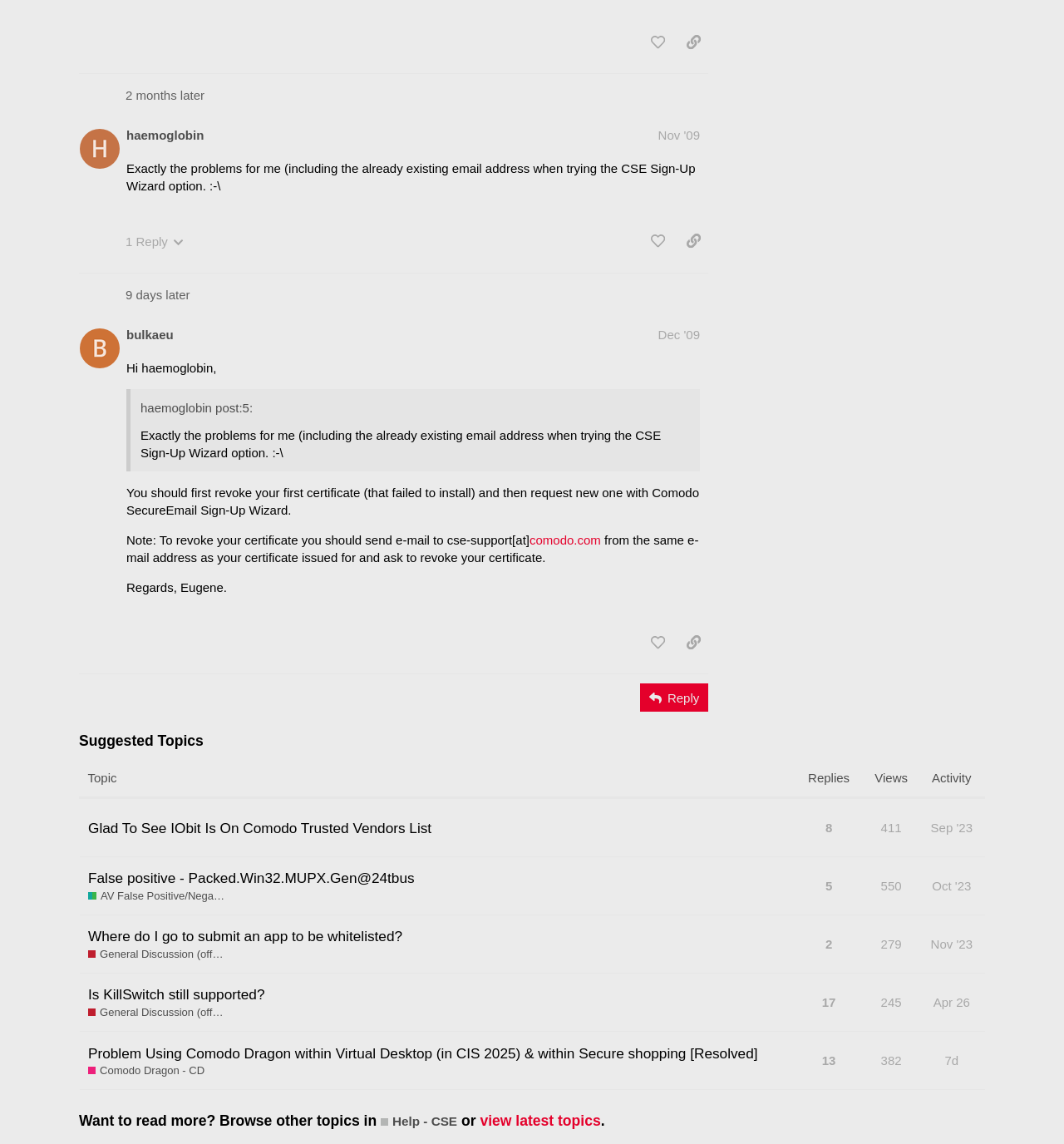Please find the bounding box coordinates of the element that needs to be clicked to perform the following instruction: "share a link to this post". The bounding box coordinates should be four float numbers between 0 and 1, represented as [left, top, right, bottom].

[0.637, 0.199, 0.666, 0.224]